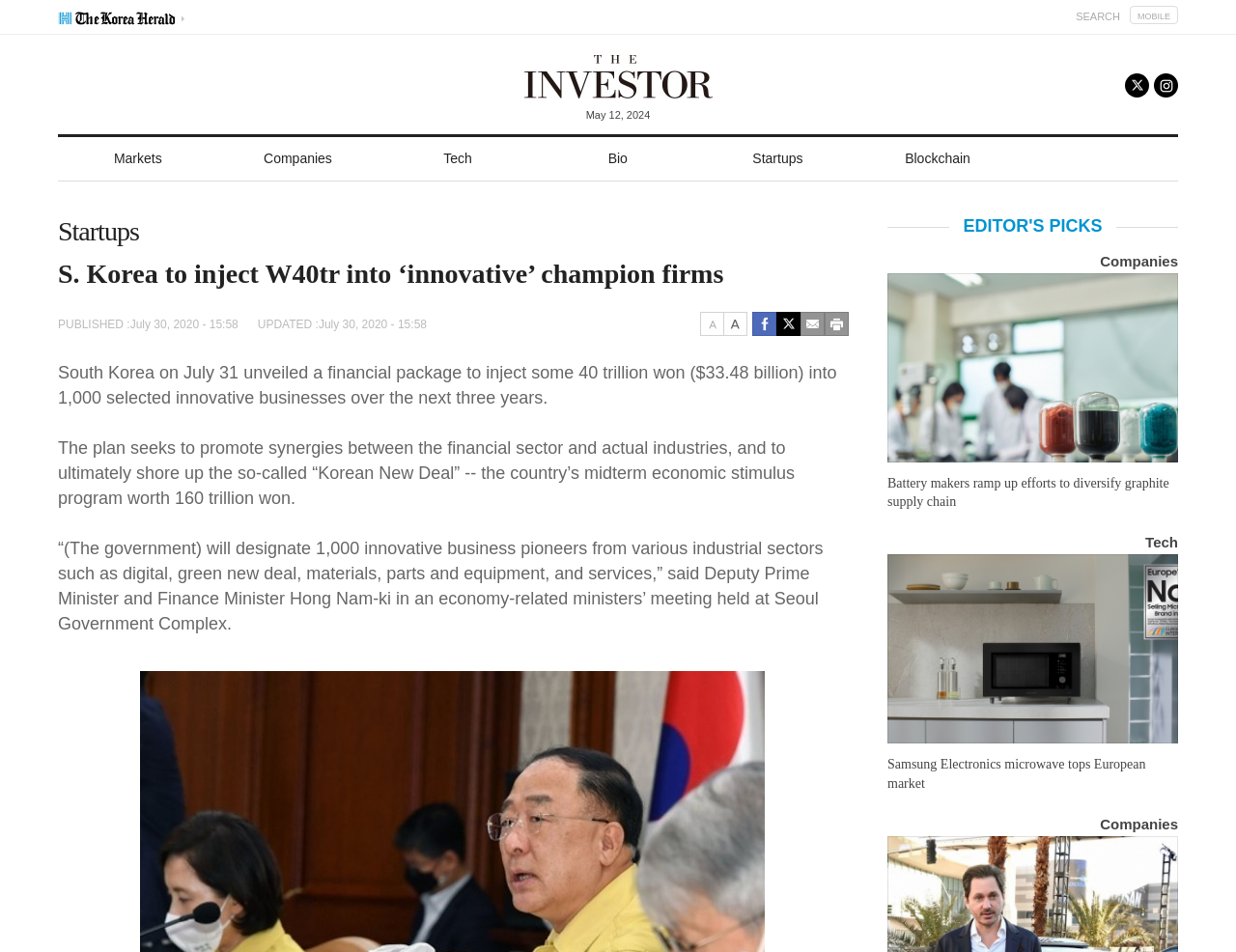Provide the bounding box coordinates in the format (top-left x, top-left y, bottom-right x, bottom-right y). All values are floating point numbers between 0 and 1. Determine the bounding box coordinate of the UI element described as: parent_node: SEARCH

[0.047, 0.009, 0.149, 0.026]